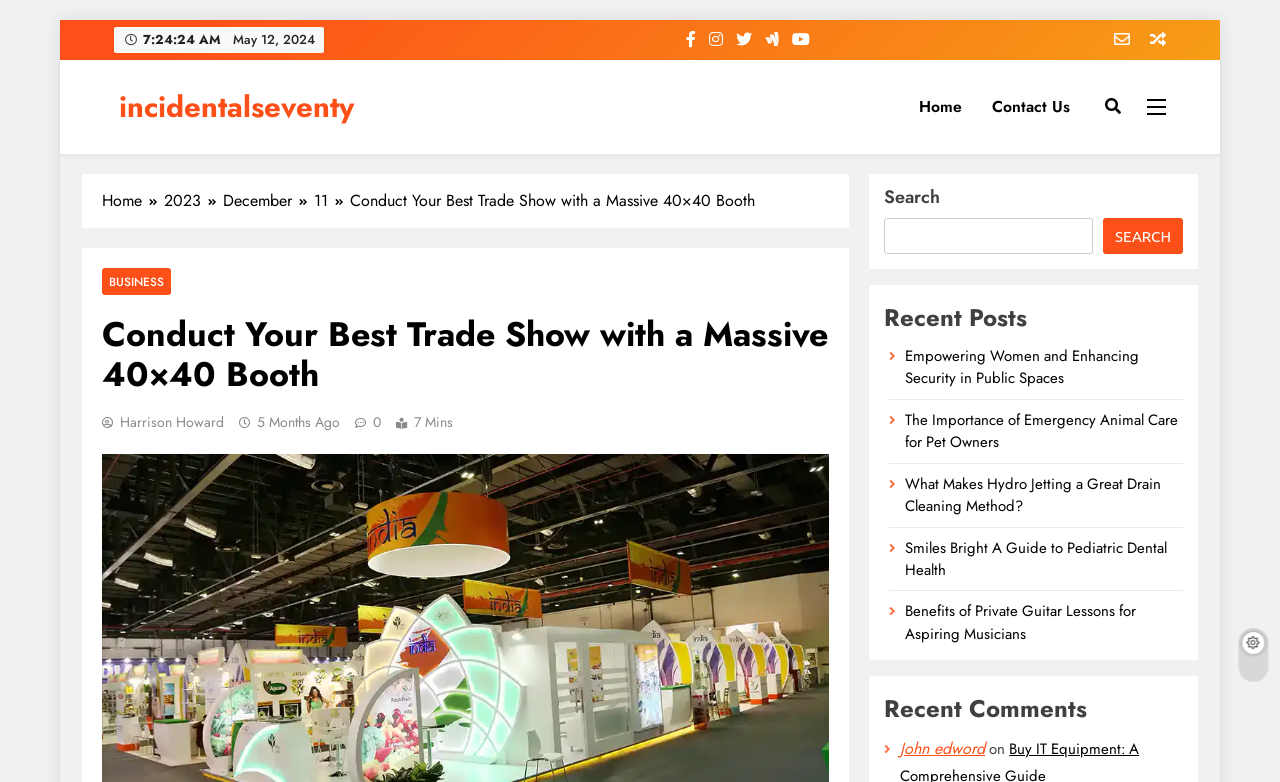Kindly provide the bounding box coordinates of the section you need to click on to fulfill the given instruction: "View the post of John edword".

[0.703, 0.943, 0.77, 0.972]